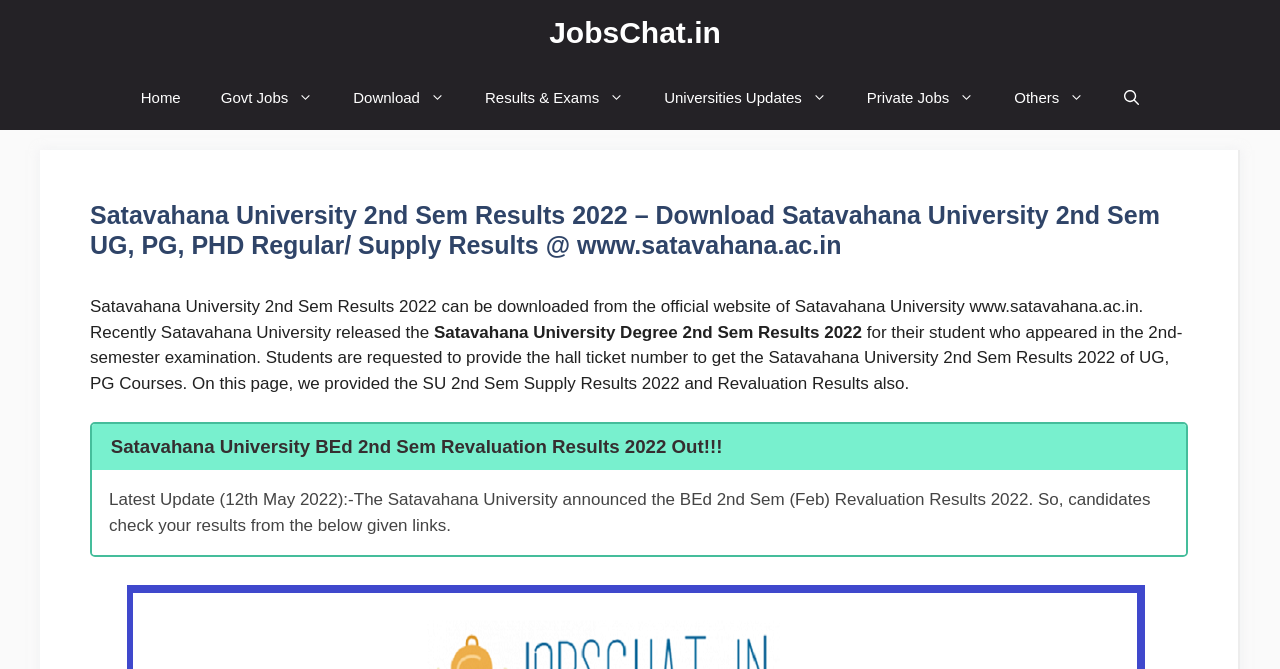Find and specify the bounding box coordinates that correspond to the clickable region for the instruction: "Click on JobsChat.in link".

[0.429, 0.0, 0.563, 0.097]